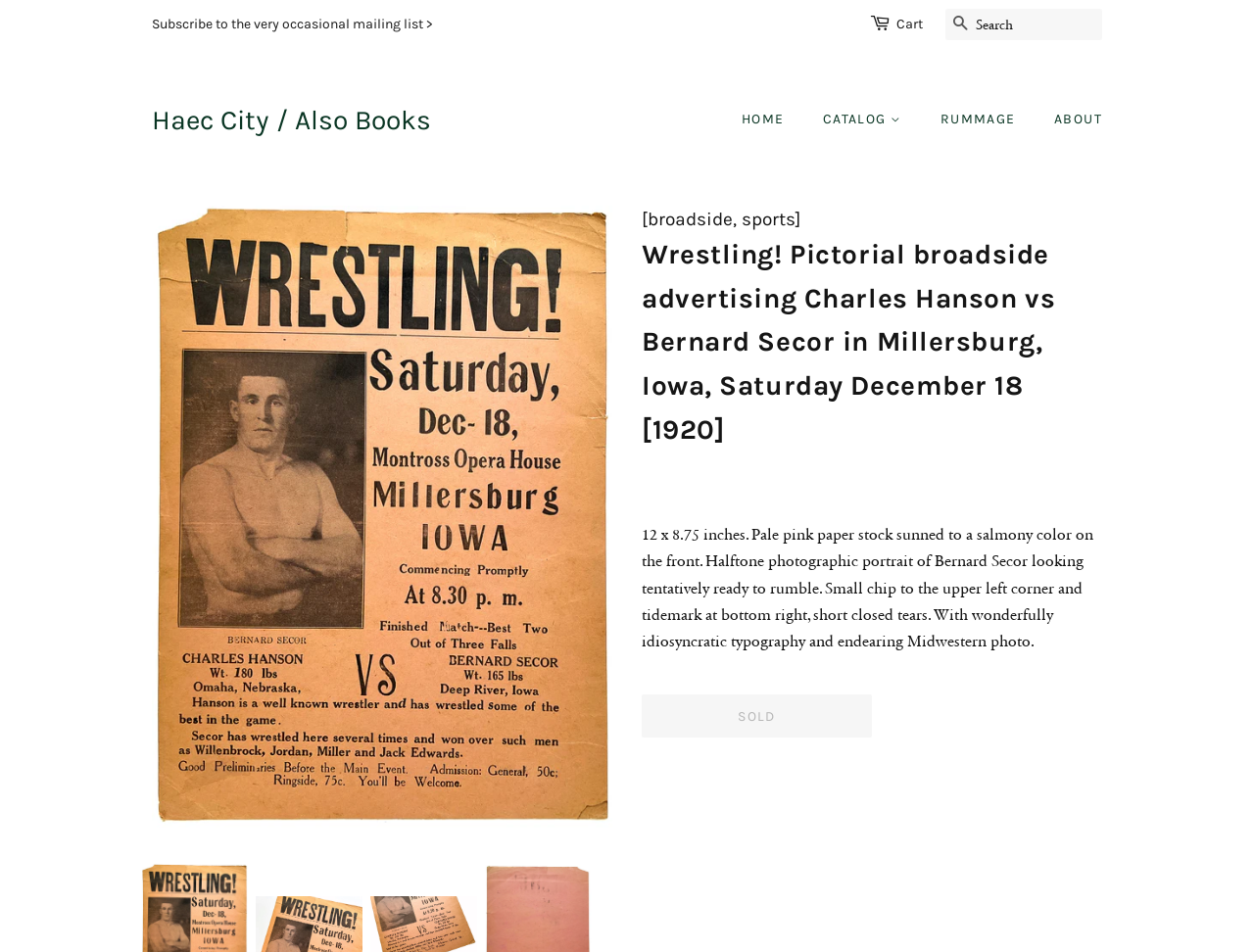Please provide a comprehensive answer to the question below using the information from the image: What is the condition of the broadside?

I found the answer by reading the text description of the broadside, which mentions a small chip to the upper left corner, a tidemark at the bottom right, and short closed tears.